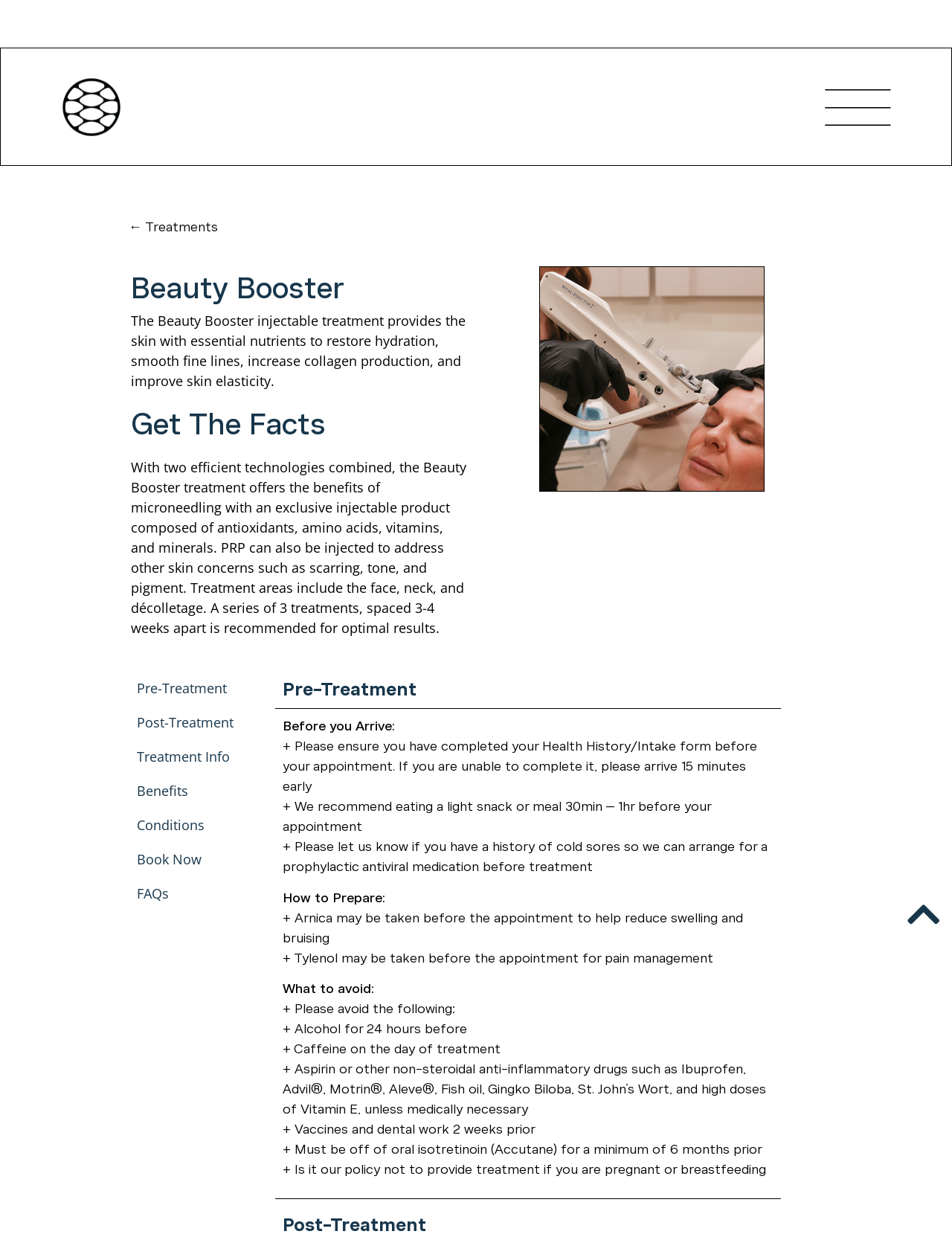For the given element description Pre-Treatment, determine the bounding box coordinates of the UI element. The coordinates should follow the format (top-left x, top-left y, bottom-right x, bottom-right y) and be within the range of 0 to 1.

[0.144, 0.541, 0.274, 0.569]